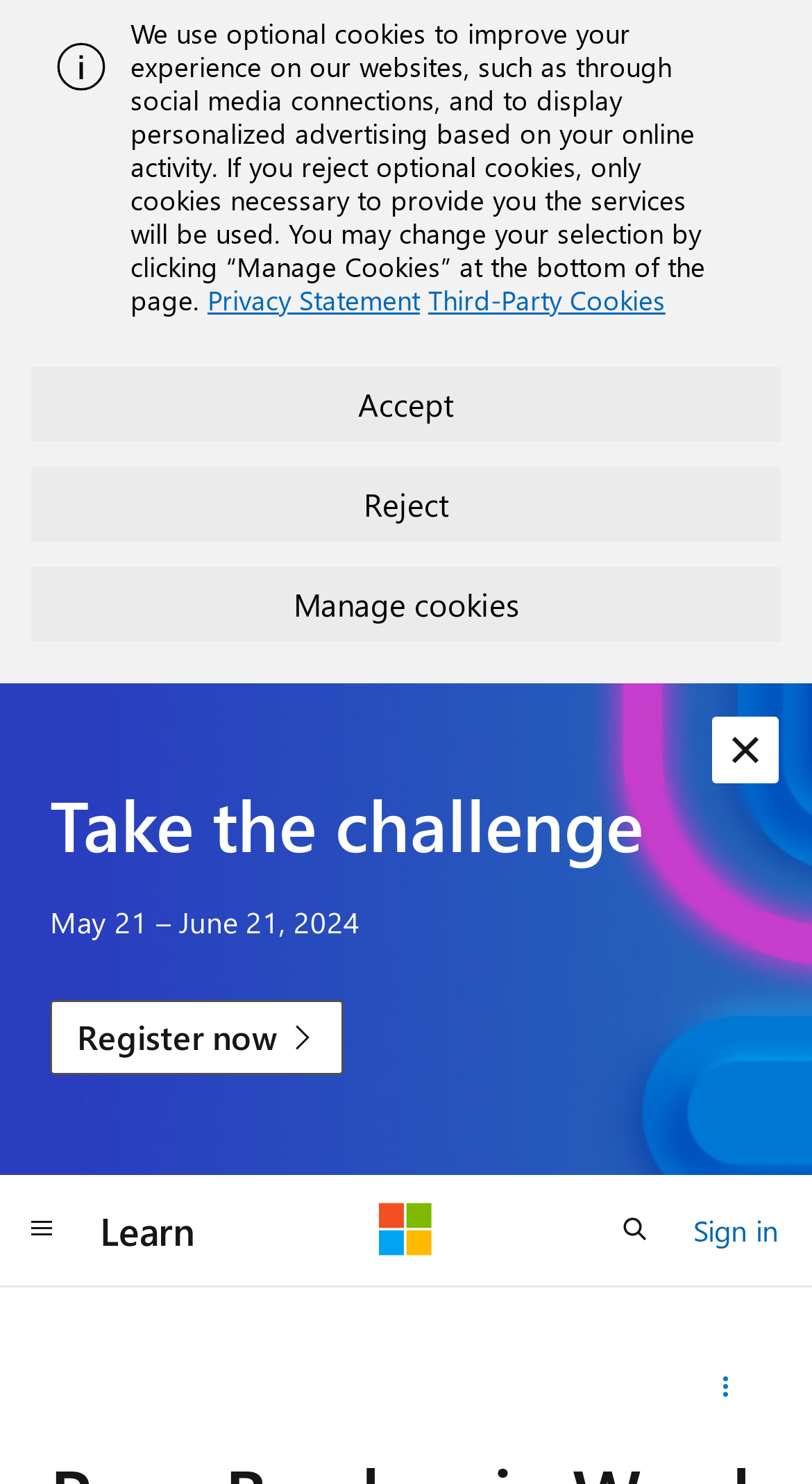Locate the bounding box coordinates of the clickable region to complete the following instruction: "open search."

[0.731, 0.803, 0.833, 0.854]